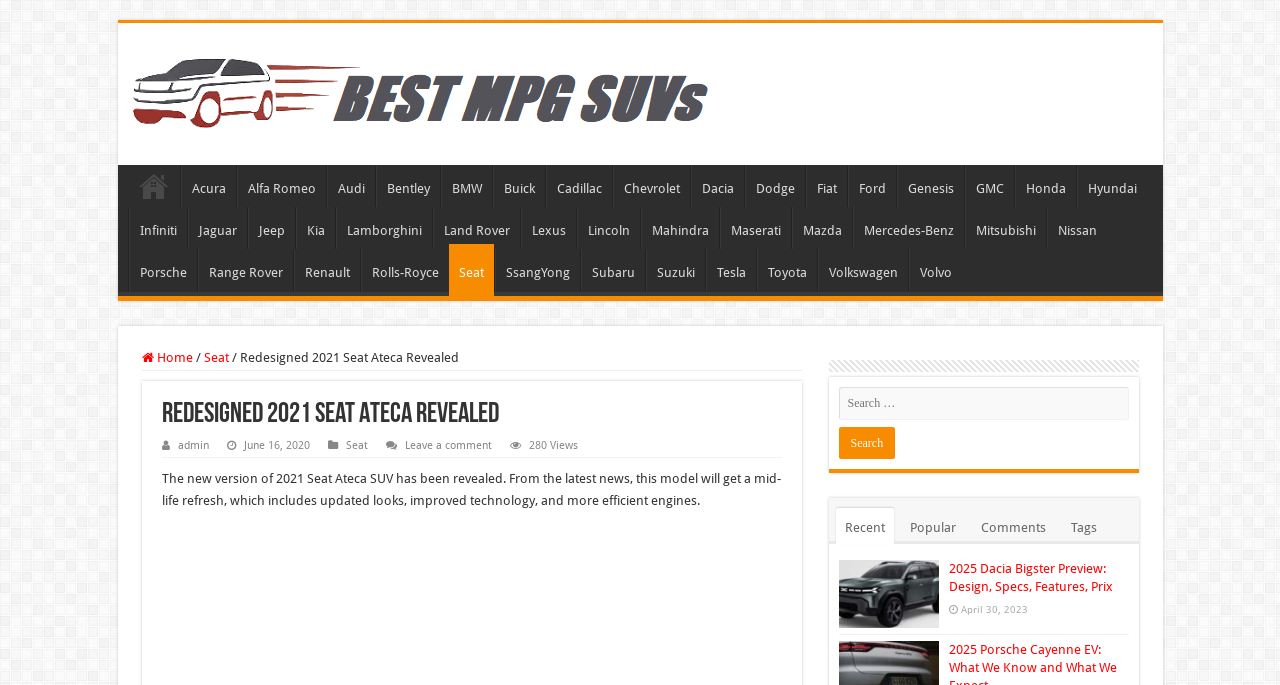Please locate the bounding box coordinates of the region I need to click to follow this instruction: "Search for a car model".

[0.655, 0.565, 0.882, 0.613]